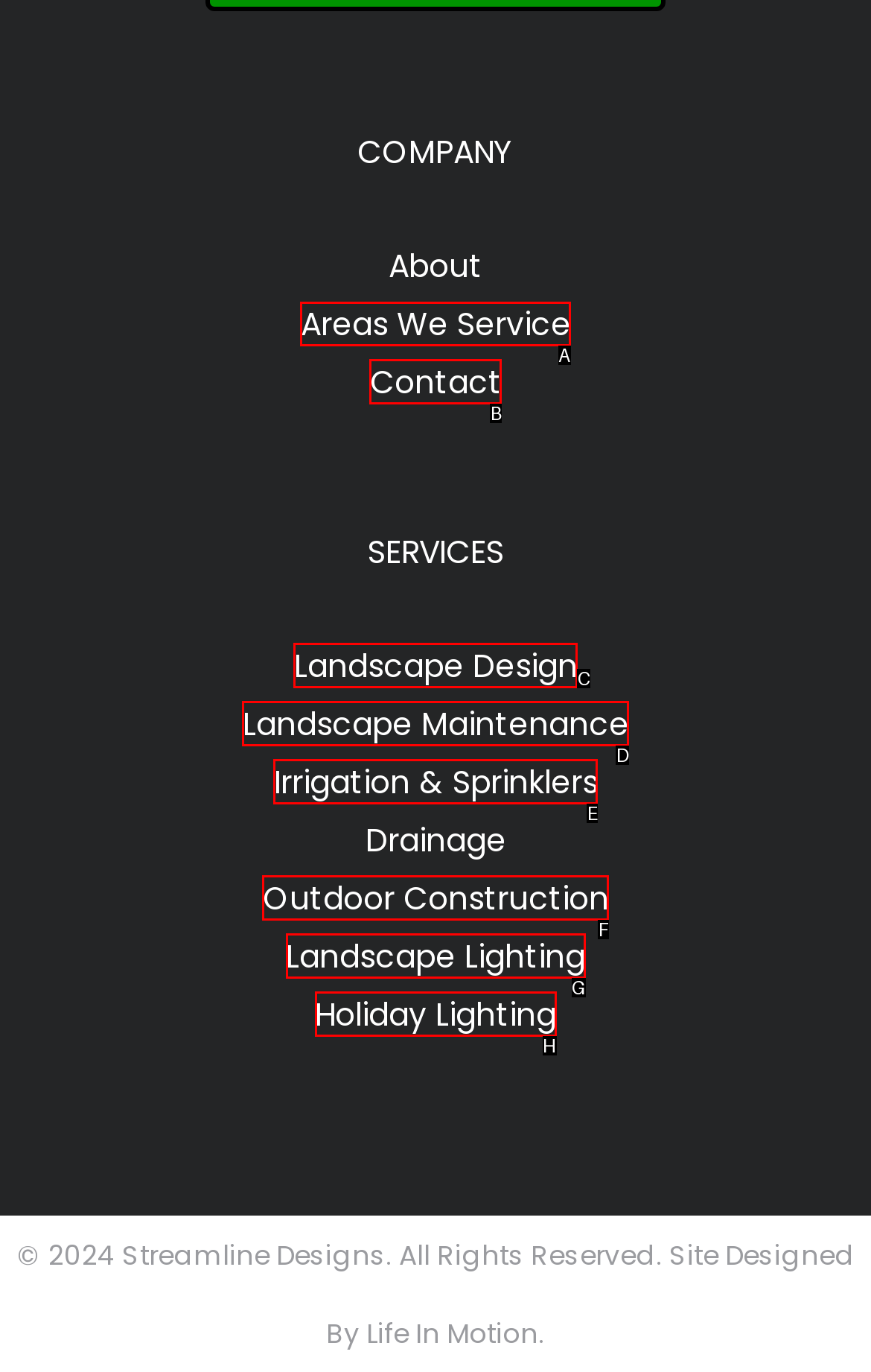Identify the HTML element that should be clicked to accomplish the task: visit Areas We Service
Provide the option's letter from the given choices.

A